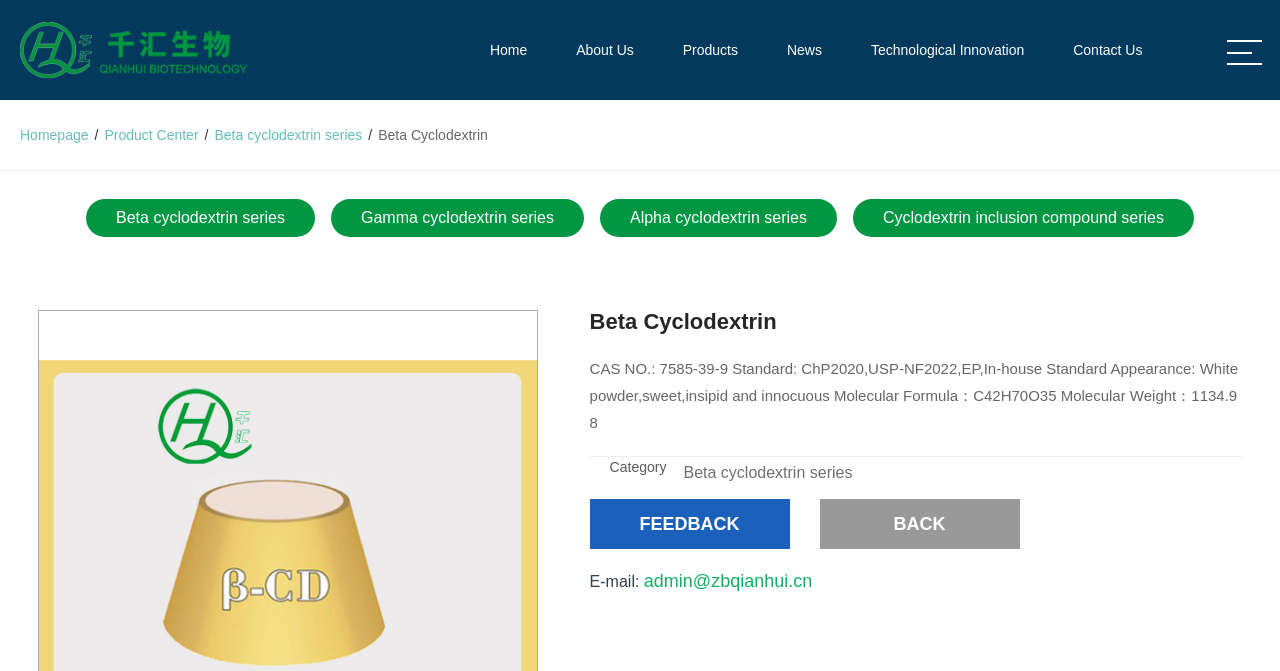From the webpage screenshot, predict the bounding box coordinates (top-left x, top-left y, bottom-right x, bottom-right y) for the UI element described here: About Us

[0.45, 0.0, 0.495, 0.149]